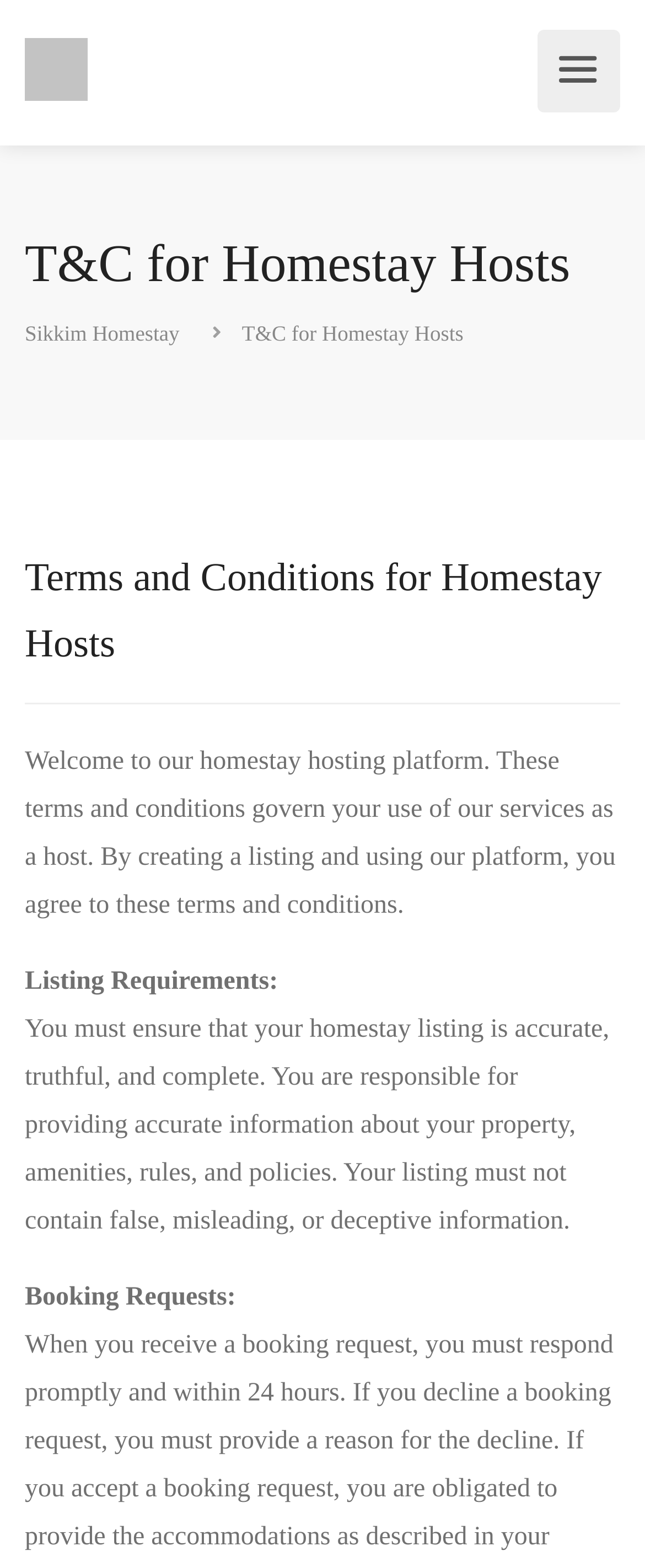What happens when a host creates a listing?
Based on the image, provide your answer in one word or phrase.

They agree to terms and conditions